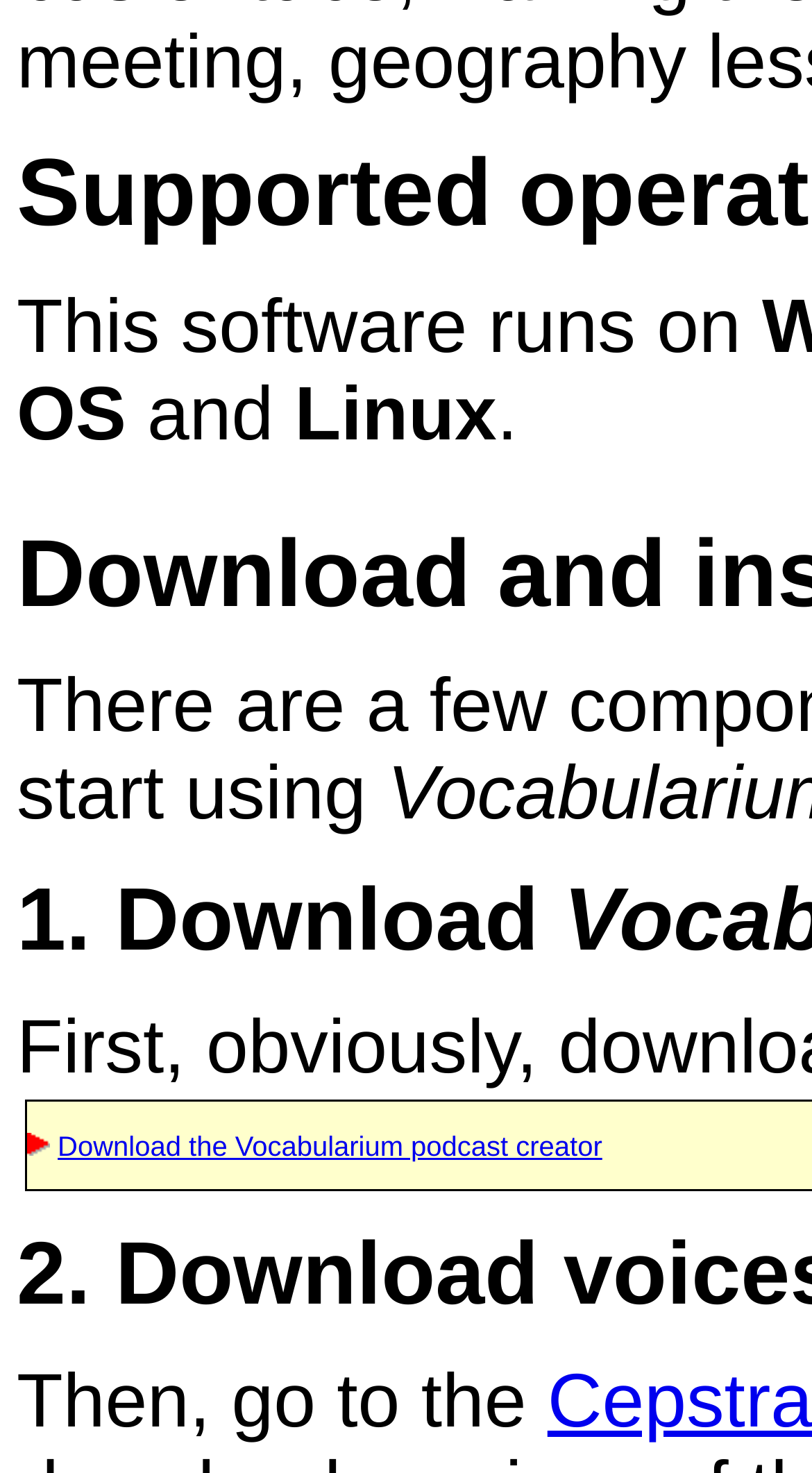Locate the bounding box of the user interface element based on this description: "Download the Vocabularium podcast creator".

[0.071, 0.632, 0.742, 0.653]